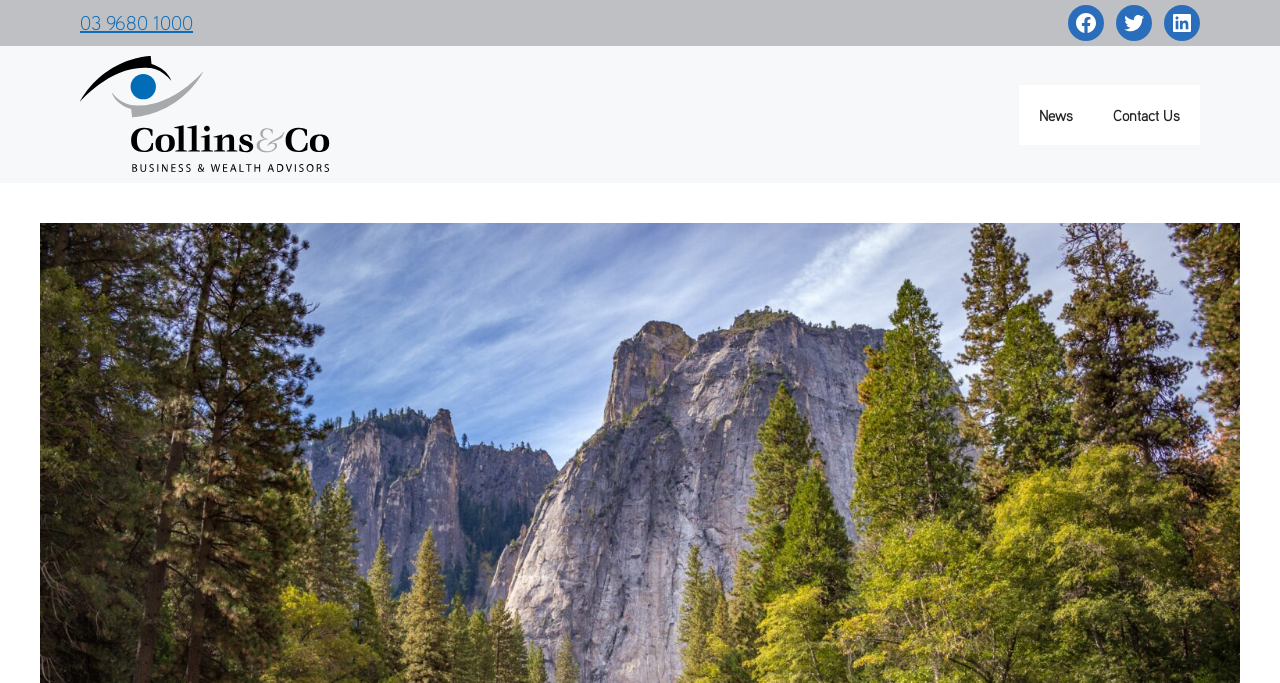With reference to the screenshot, provide a detailed response to the question below:
What is the phone number of Collins Co?

On the top-left corner of the webpage, I can see a heading with a phone number, which is 03 9680 1000, likely to be the contact number of Collins Co.